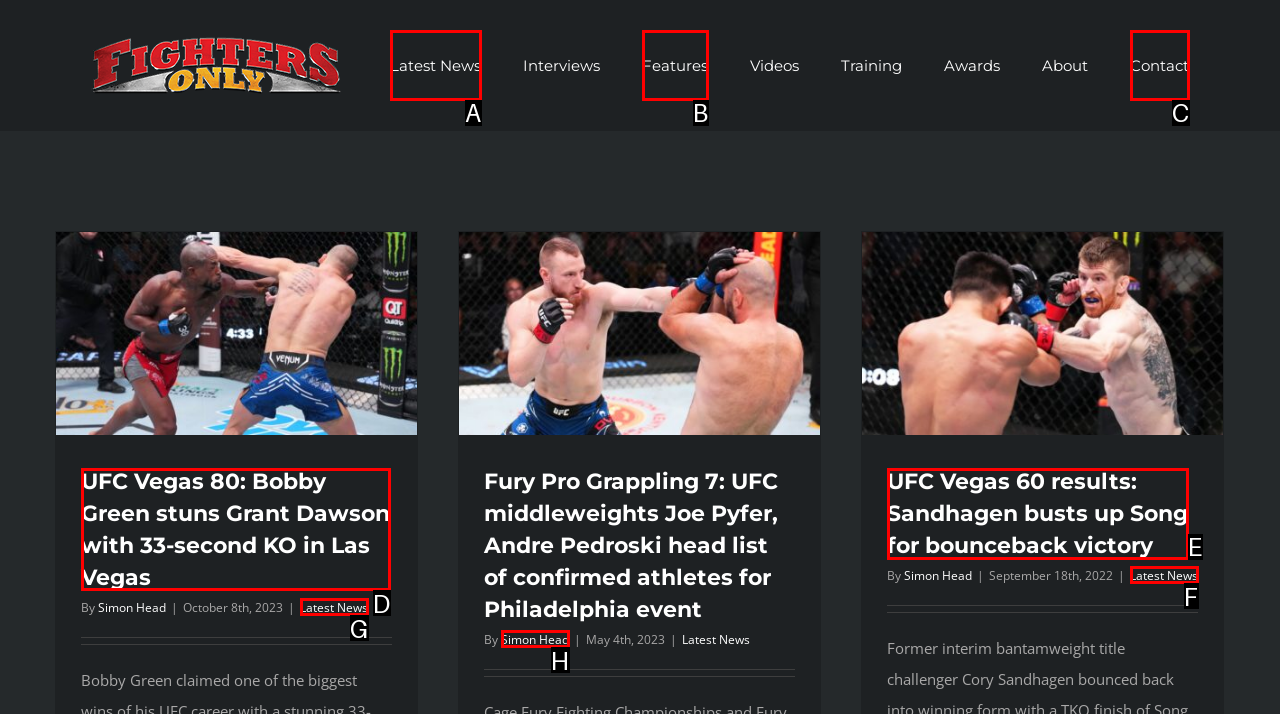Choose the option that best matches the element: Simon Head
Respond with the letter of the correct option.

H